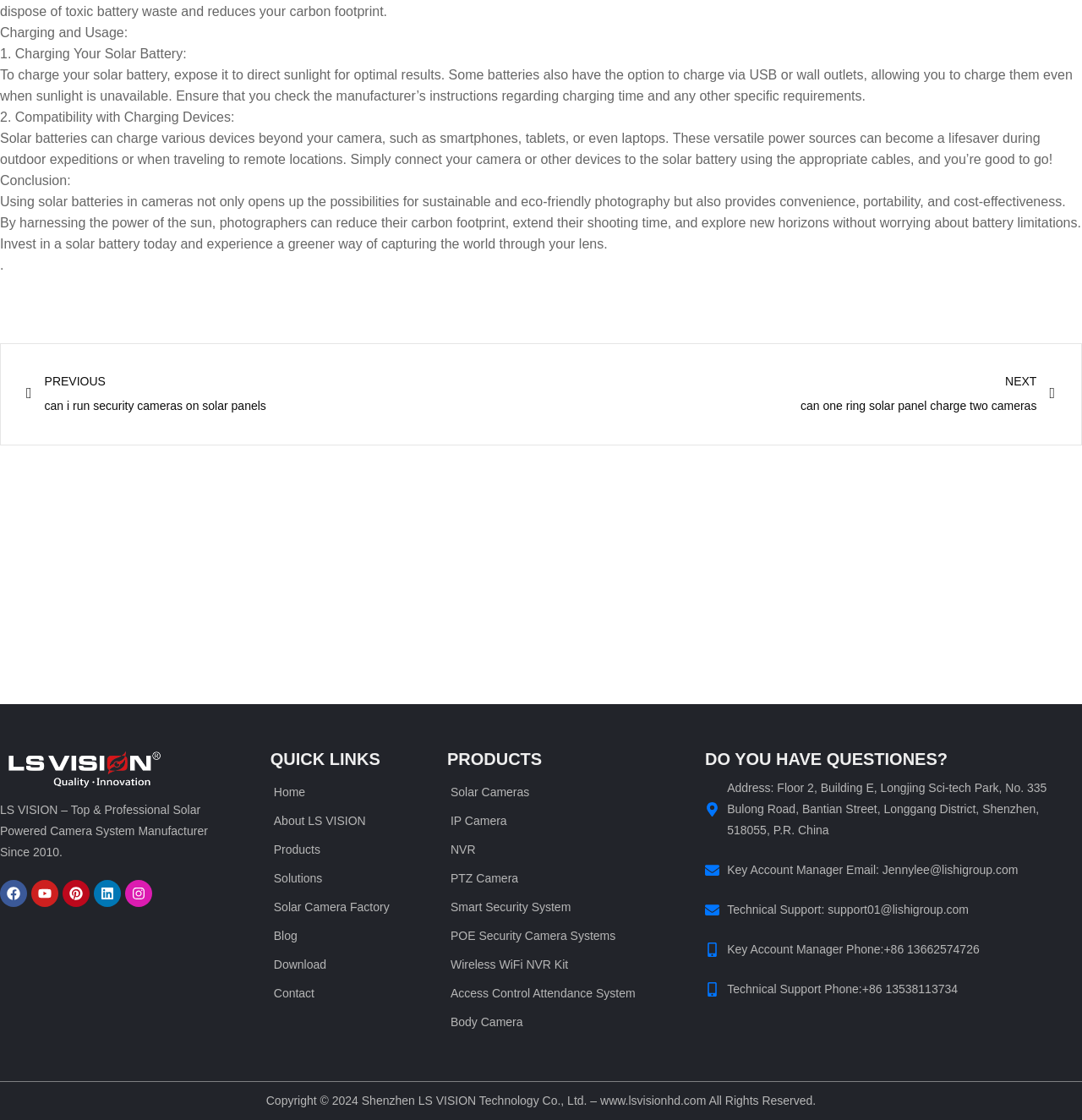What is the name of the company mentioned on this webpage?
Based on the image, respond with a single word or phrase.

LS VISION